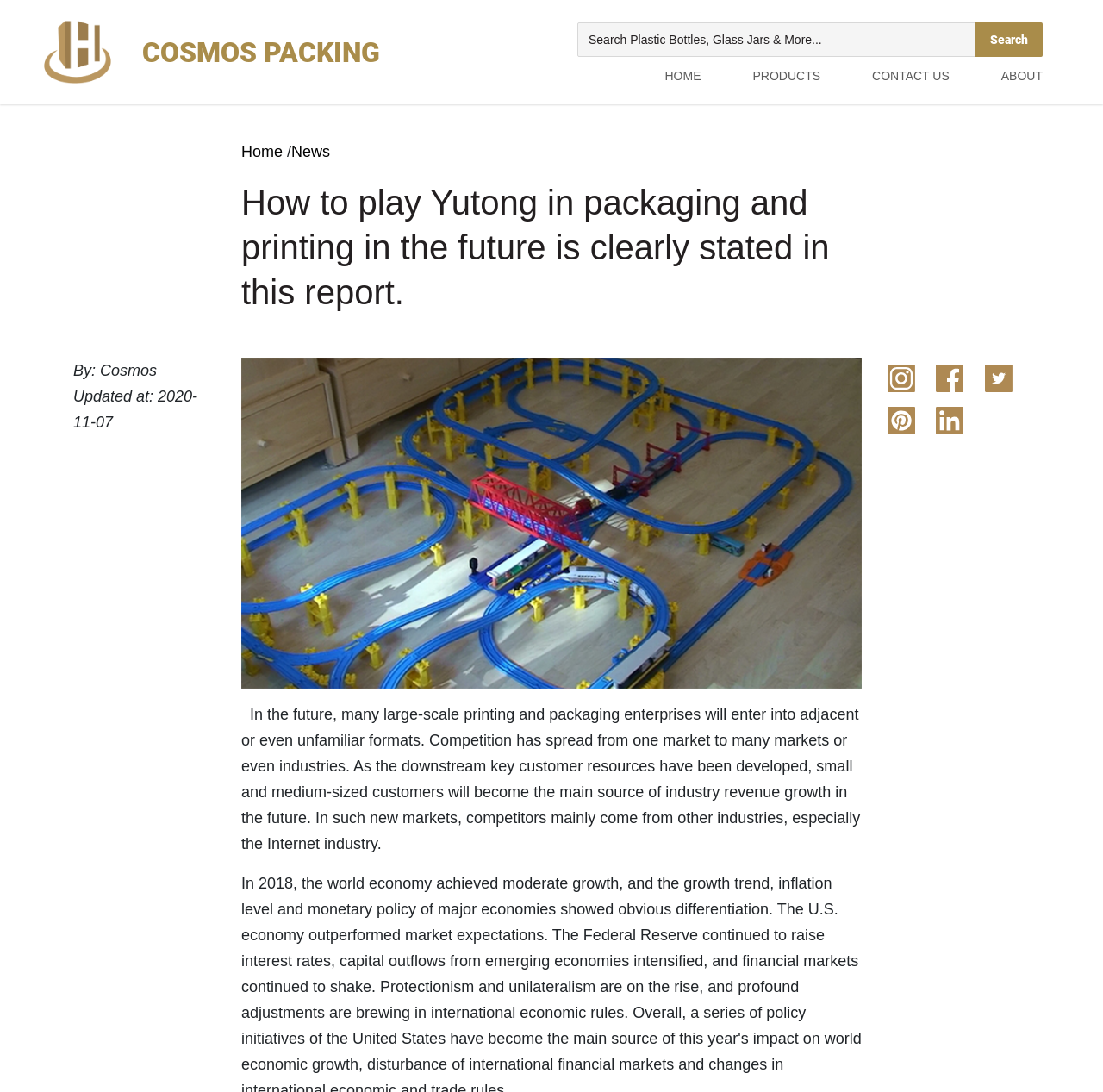Could you highlight the region that needs to be clicked to execute the instruction: "Check the 'COSMOS PACKING' menu"?

[0.117, 0.034, 0.356, 0.062]